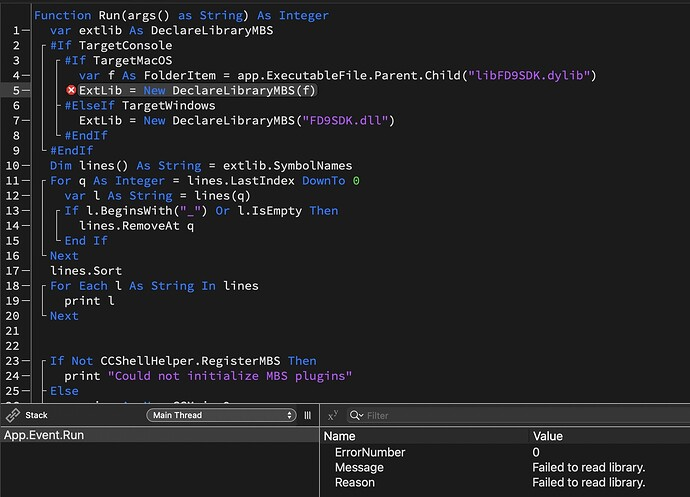What is the purpose of the error handling section?
Please use the image to deliver a detailed and complete answer.

The error handling section is designed to check for issues initializing plugins, ensuring the program robustly manages library and plugin dependencies, as stated in the caption.